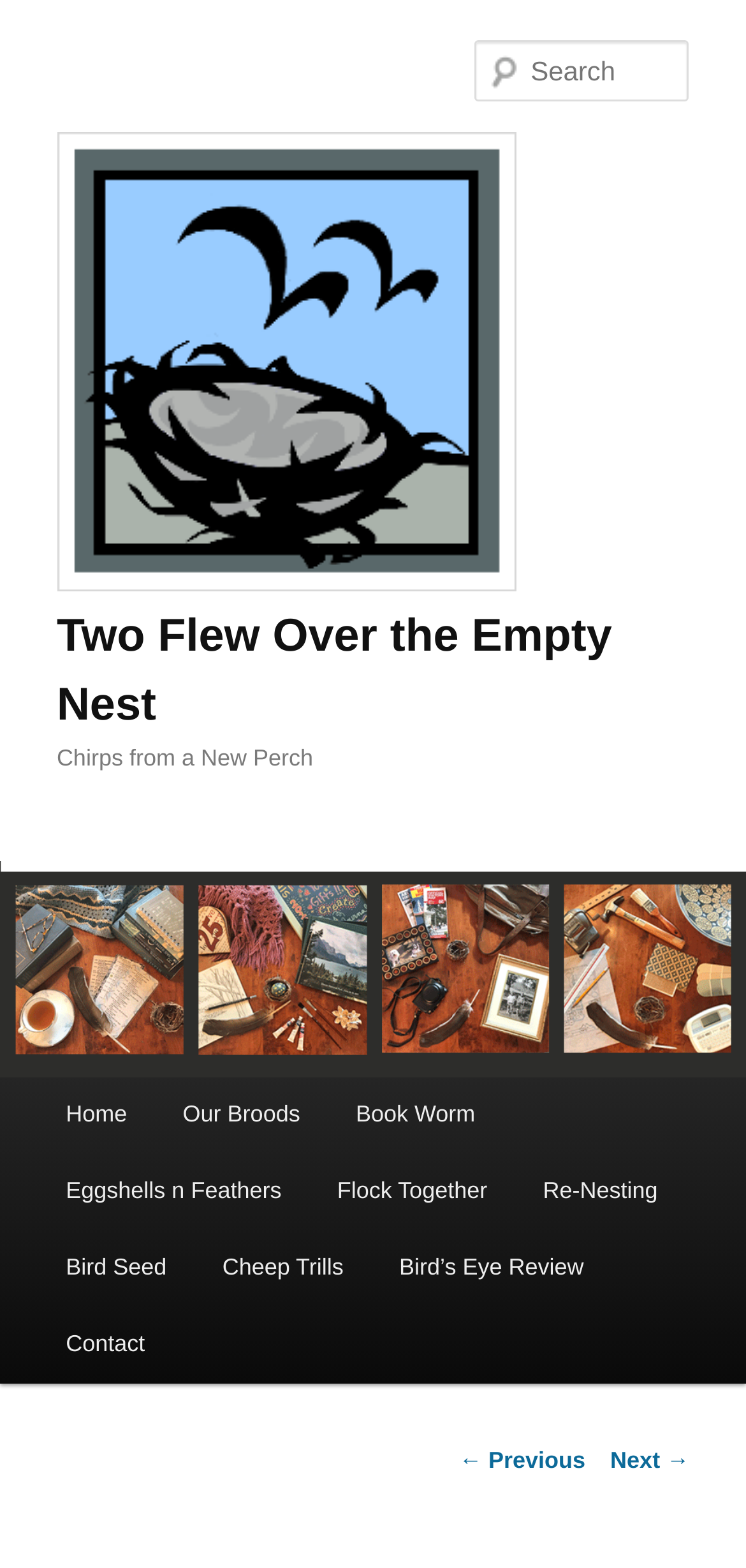Please answer the following question using a single word or phrase: 
How many links are there in the 'Post navigation' section?

2